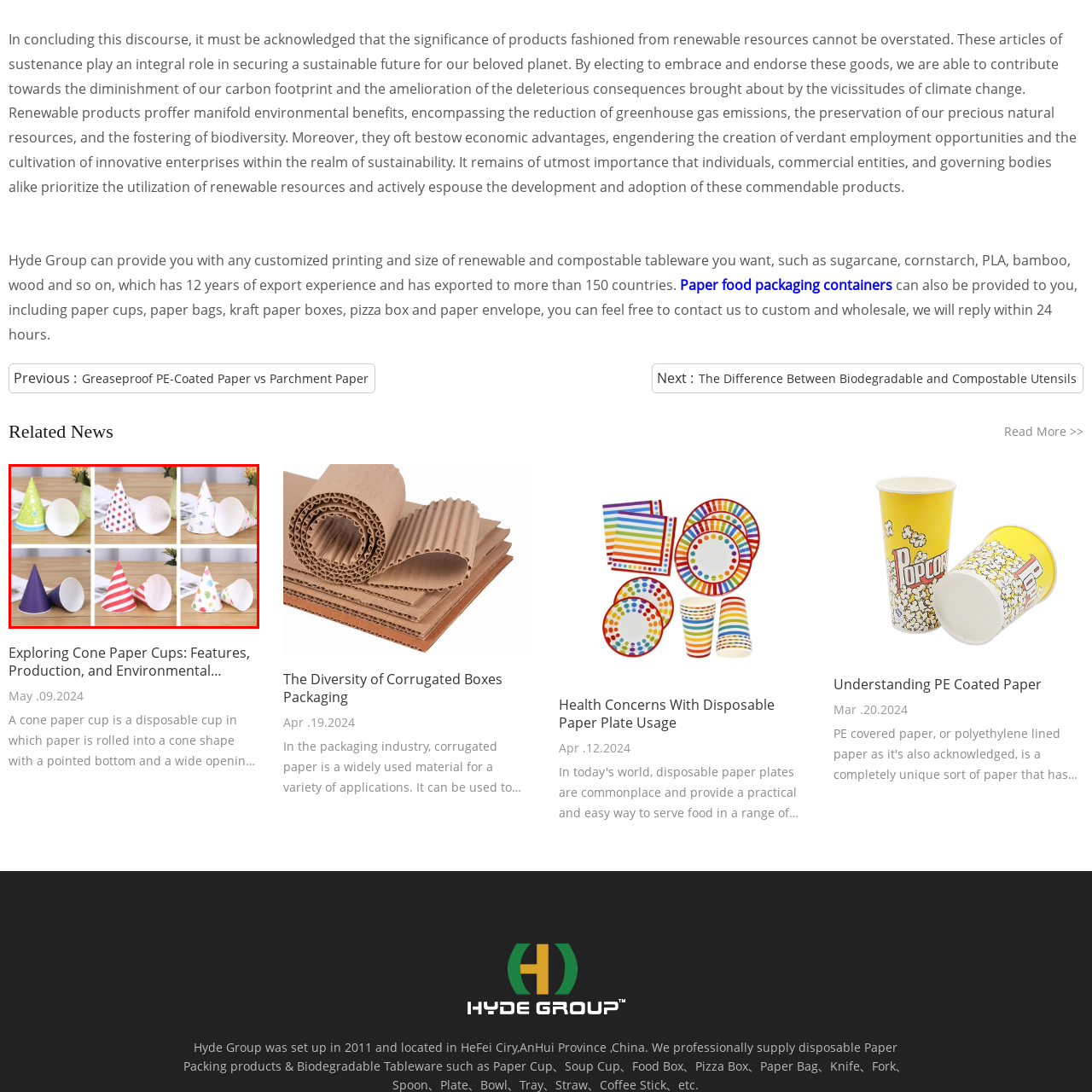Carefully describe the image located within the red boundary.

The image showcases a collection of colorful cone-shaped disposable paper cups arranged in a neat layout. The top row features three cups: a vibrant green cup adorned with playful white dots, a classic white cup, and a cup decorated with red stars on a white background. The bottom row presents an assortment of cups, including a striking deep purple cup, a light pink cup, and a white cup embellished with red stripes, along with another white cup decorated with cheerful multicolored dots. This design illustrates the versatility of cone paper cups, which are often used for various occasions, including parties and events, providing both functionality and aesthetic appeal. These cups exemplify modern disposable tableware options that prioritize sustainability and creativity.